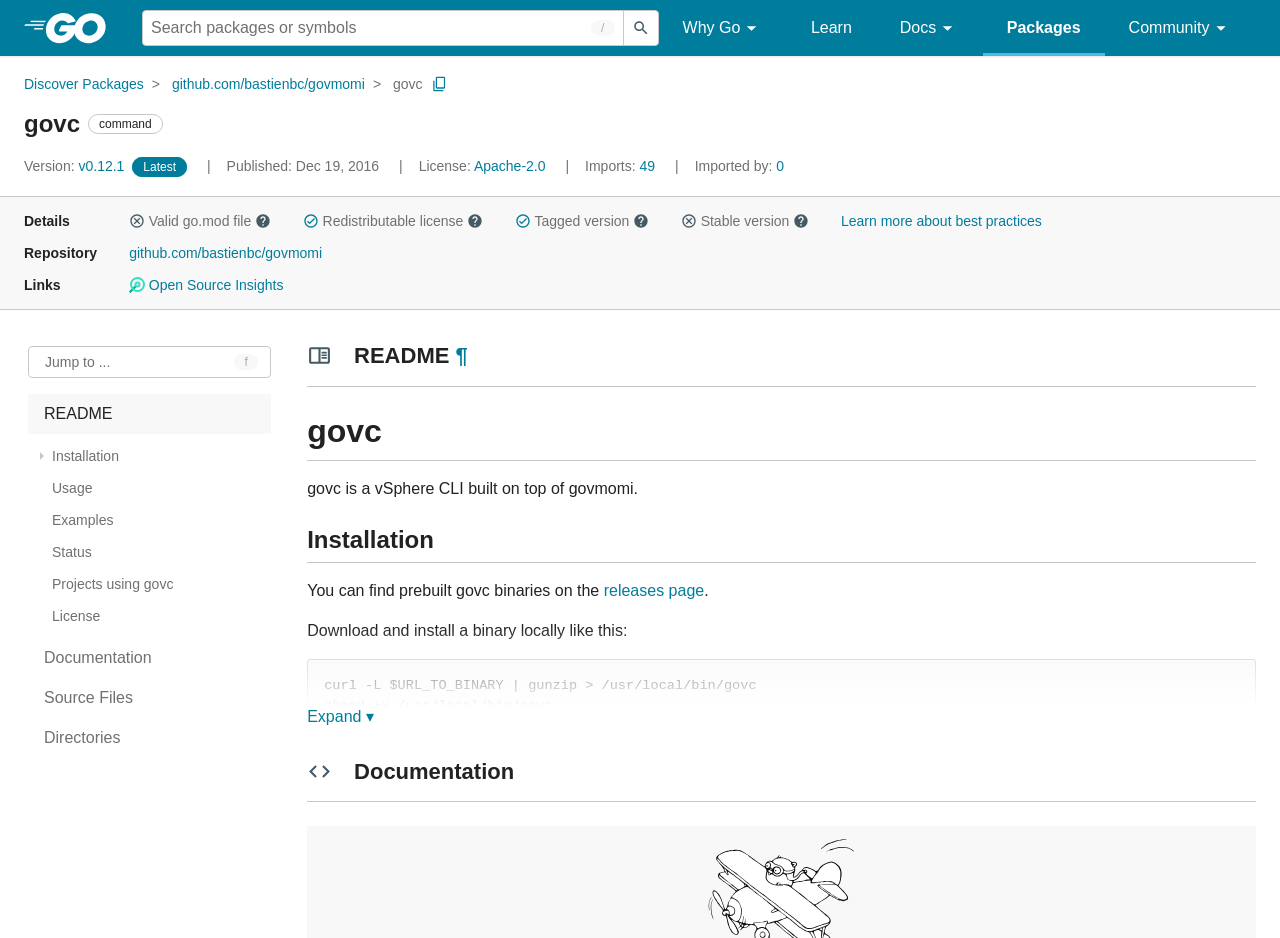How many imports does the package have?
Look at the image and respond with a one-word or short-phrase answer.

49